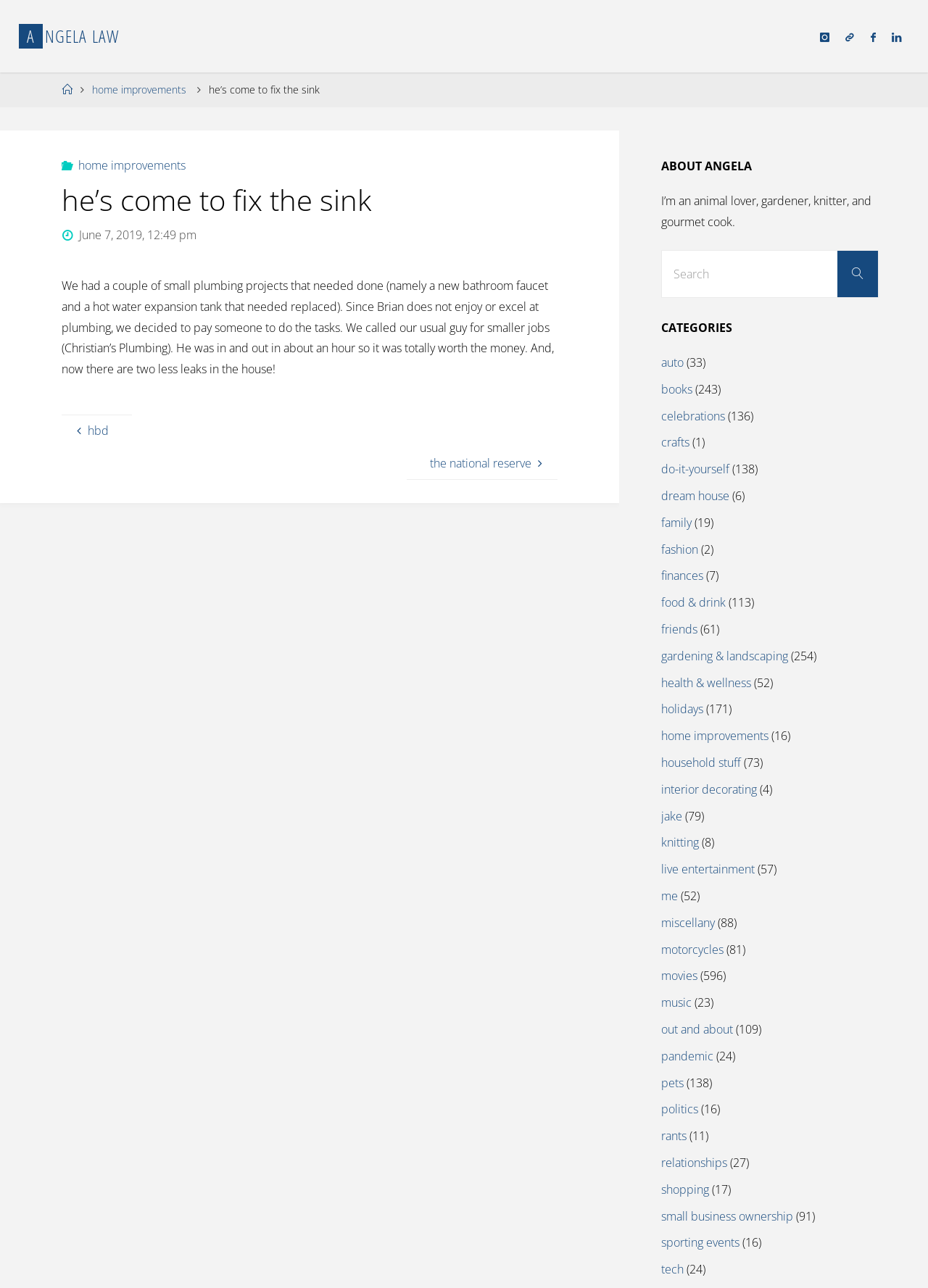What is the topic of the post?
Using the image, respond with a single word or phrase.

plumbing projects